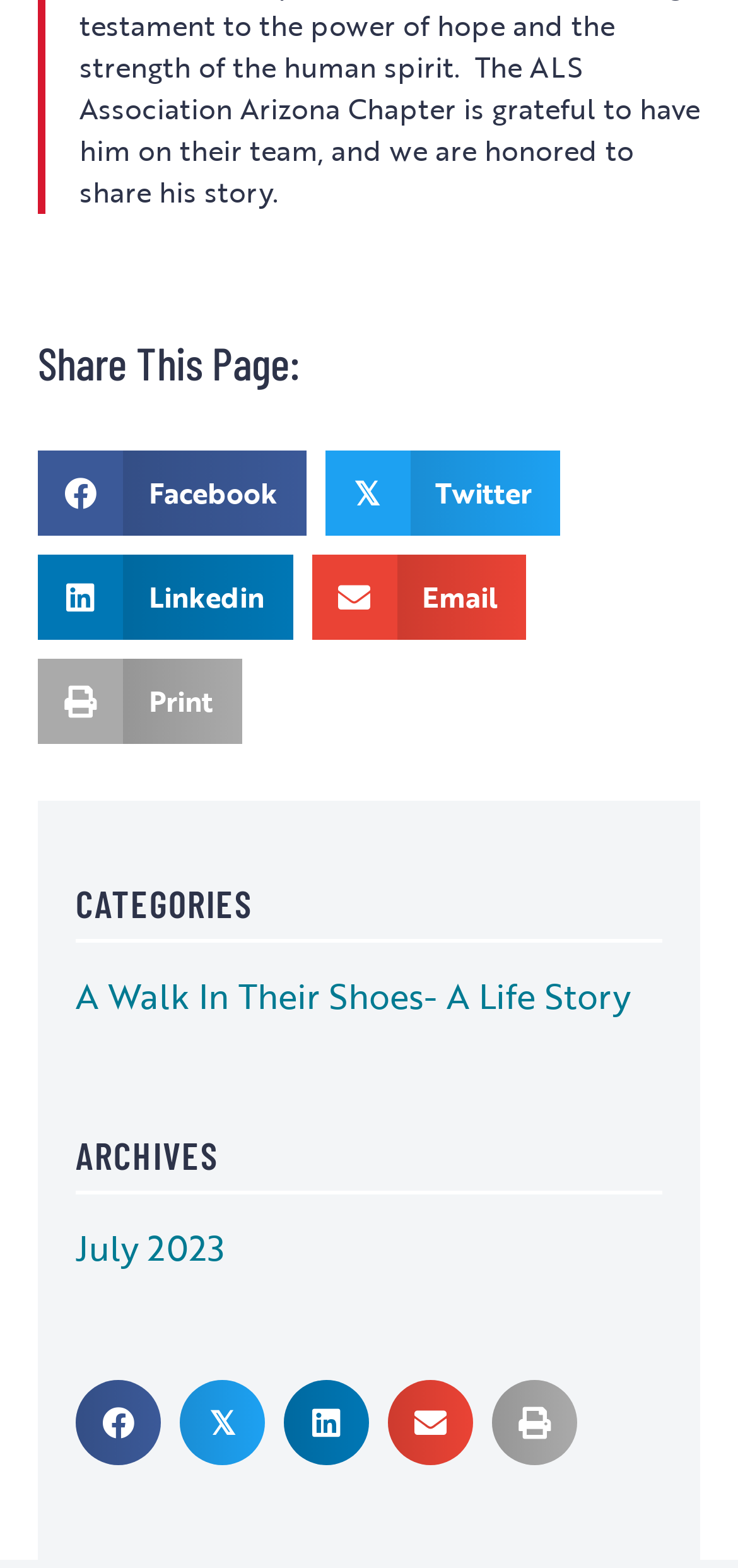What is the position of the 'Share on Facebook' link?
Craft a detailed and extensive response to the question.

I compared the y1 and y2 coordinates of the 'Share on Facebook' link with other elements and found that it has a smaller y1 value, indicating that it is positioned at the top of the page. Additionally, its x1 value is smaller than other elements, indicating that it is positioned on the left side of the page.